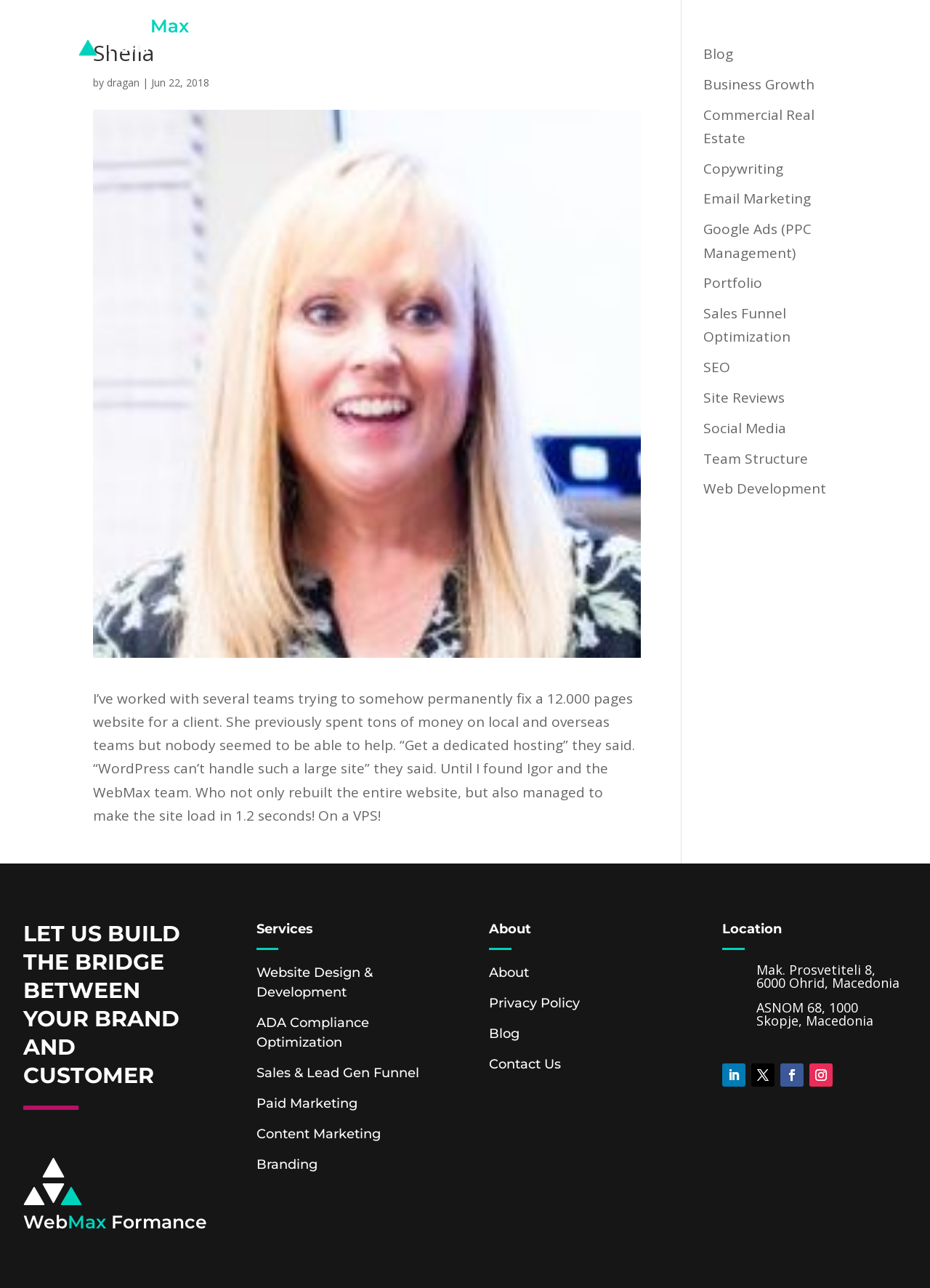Answer the question below with a single word or a brief phrase: 
What is the service mentioned in the webpage that is related to marketing?

Paid Marketing